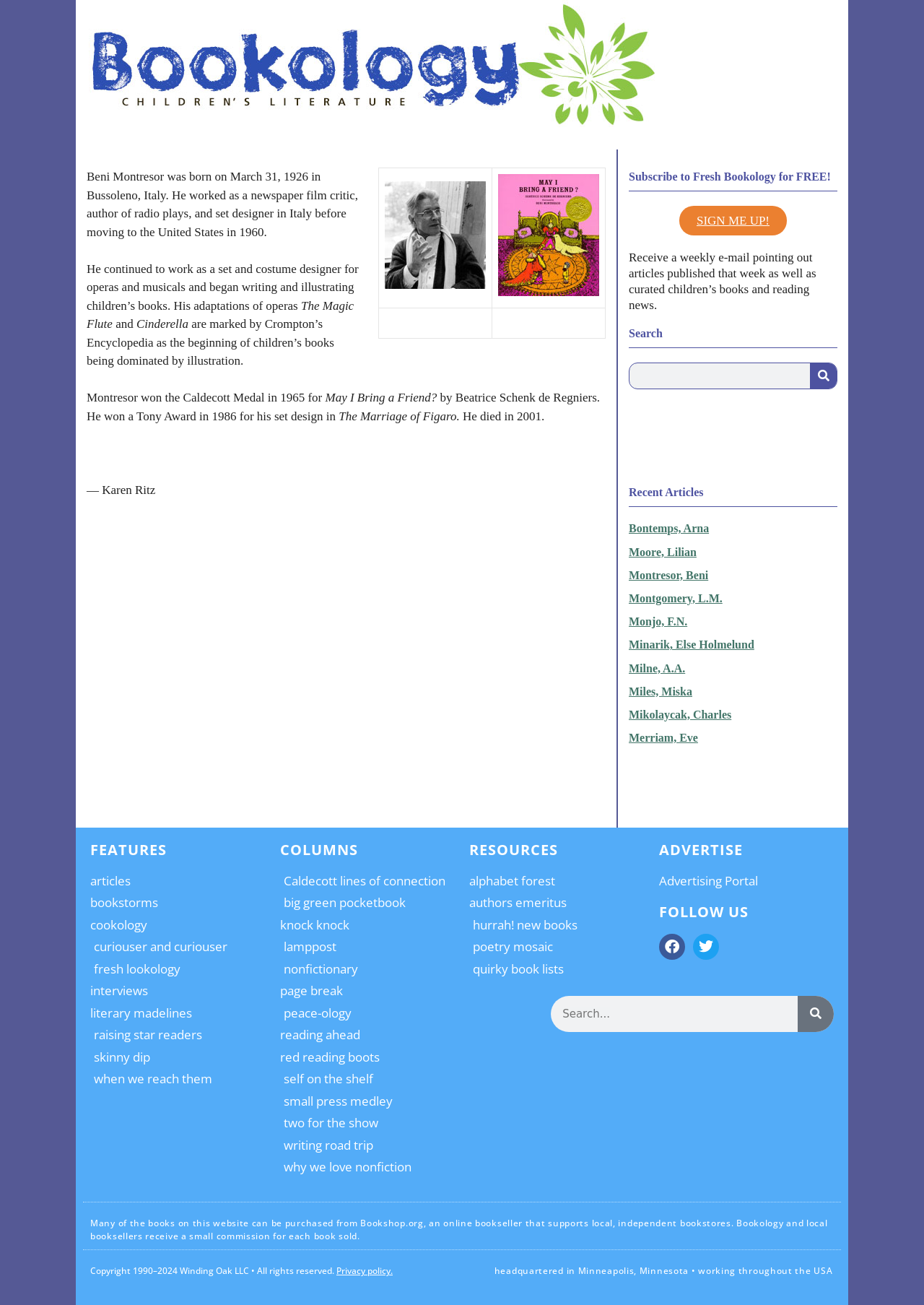Based on the image, please respond to the question with as much detail as possible:
What is the name of the person described on this webpage?

I found the answer by reading the static text elements on the webpage, which describe the life and achievements of Beni Montresor, an author and illustrator of children's books.